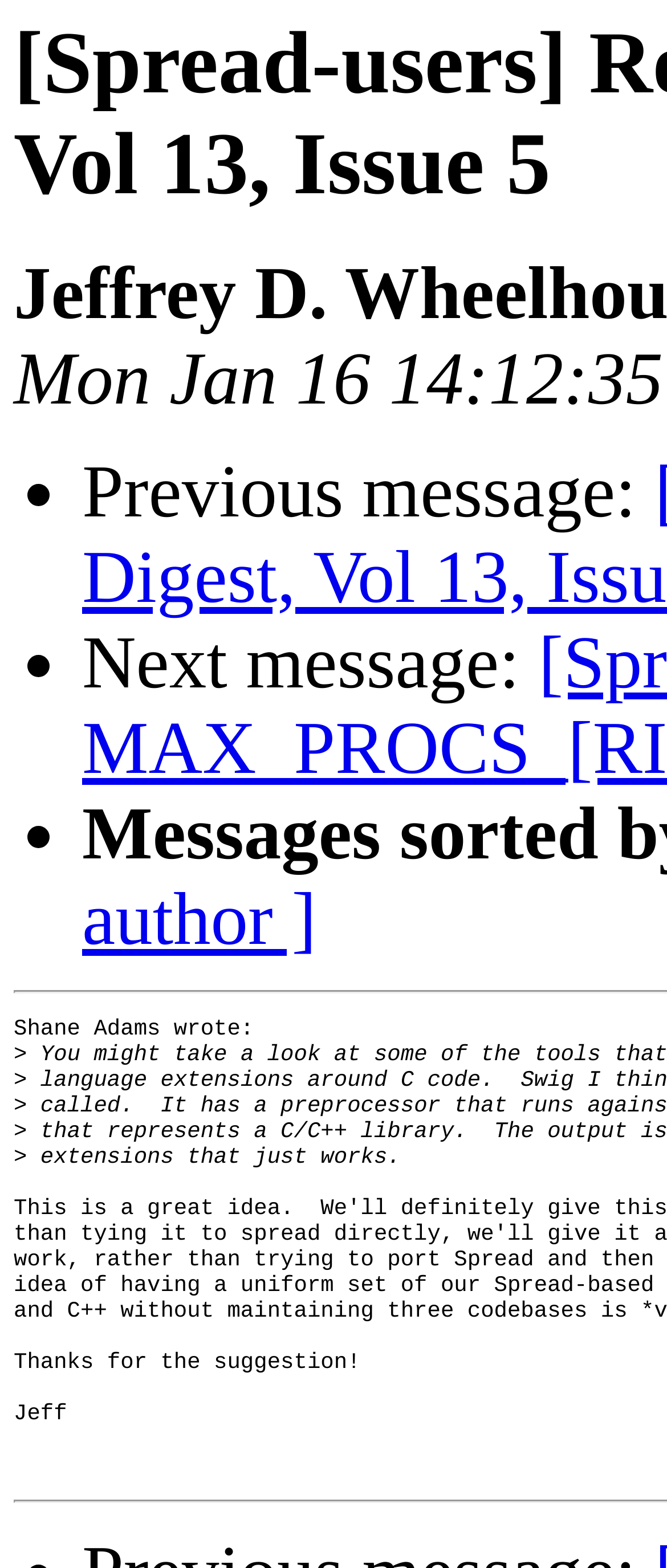Please provide a brief answer to the question using only one word or phrase: 
Who wrote the message?

Shane Adams